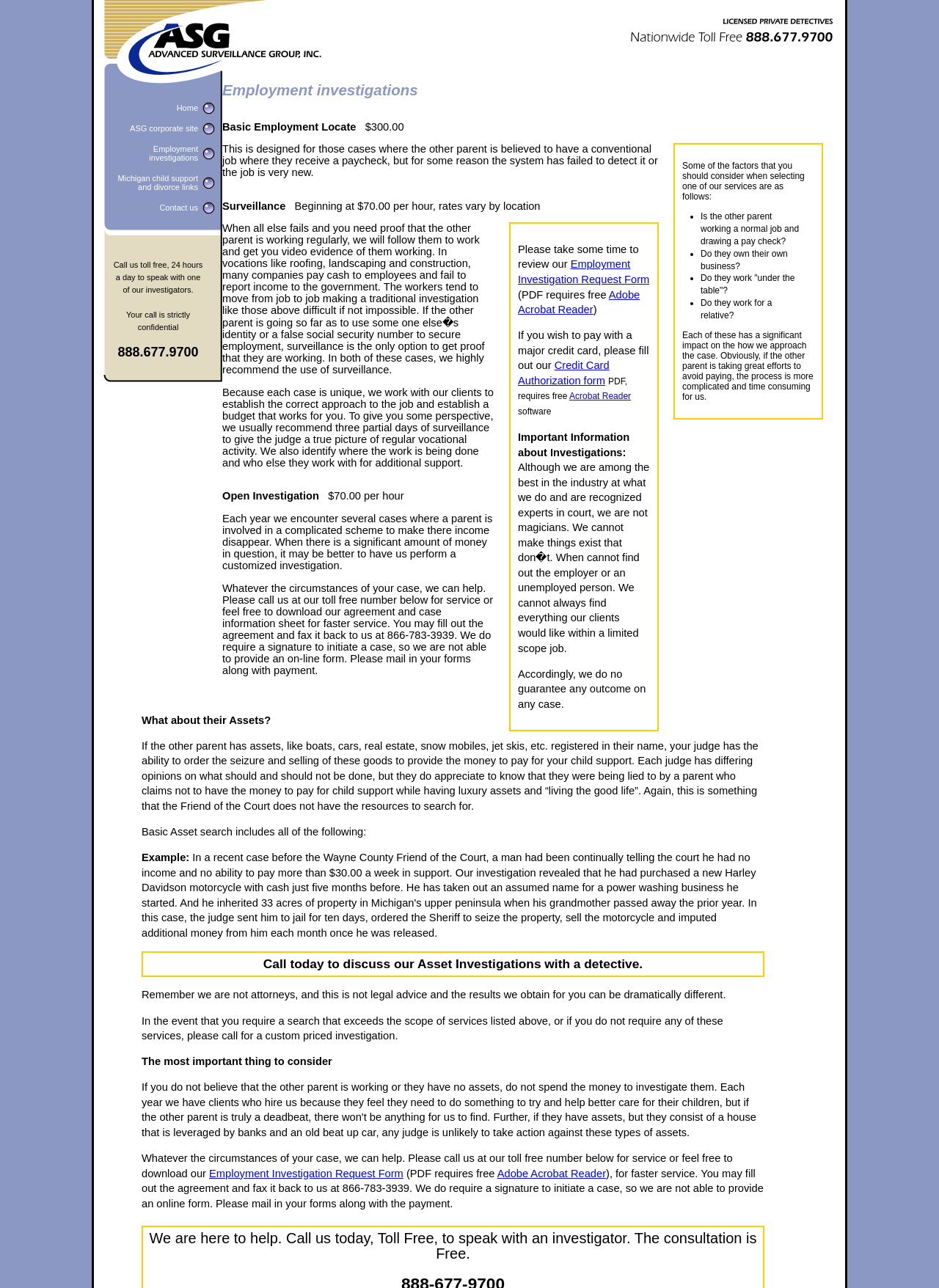Please provide the bounding box coordinates for the element that needs to be clicked to perform the following instruction: "Browse by Interviewees". The coordinates should be given as four float numbers between 0 and 1, i.e., [left, top, right, bottom].

None